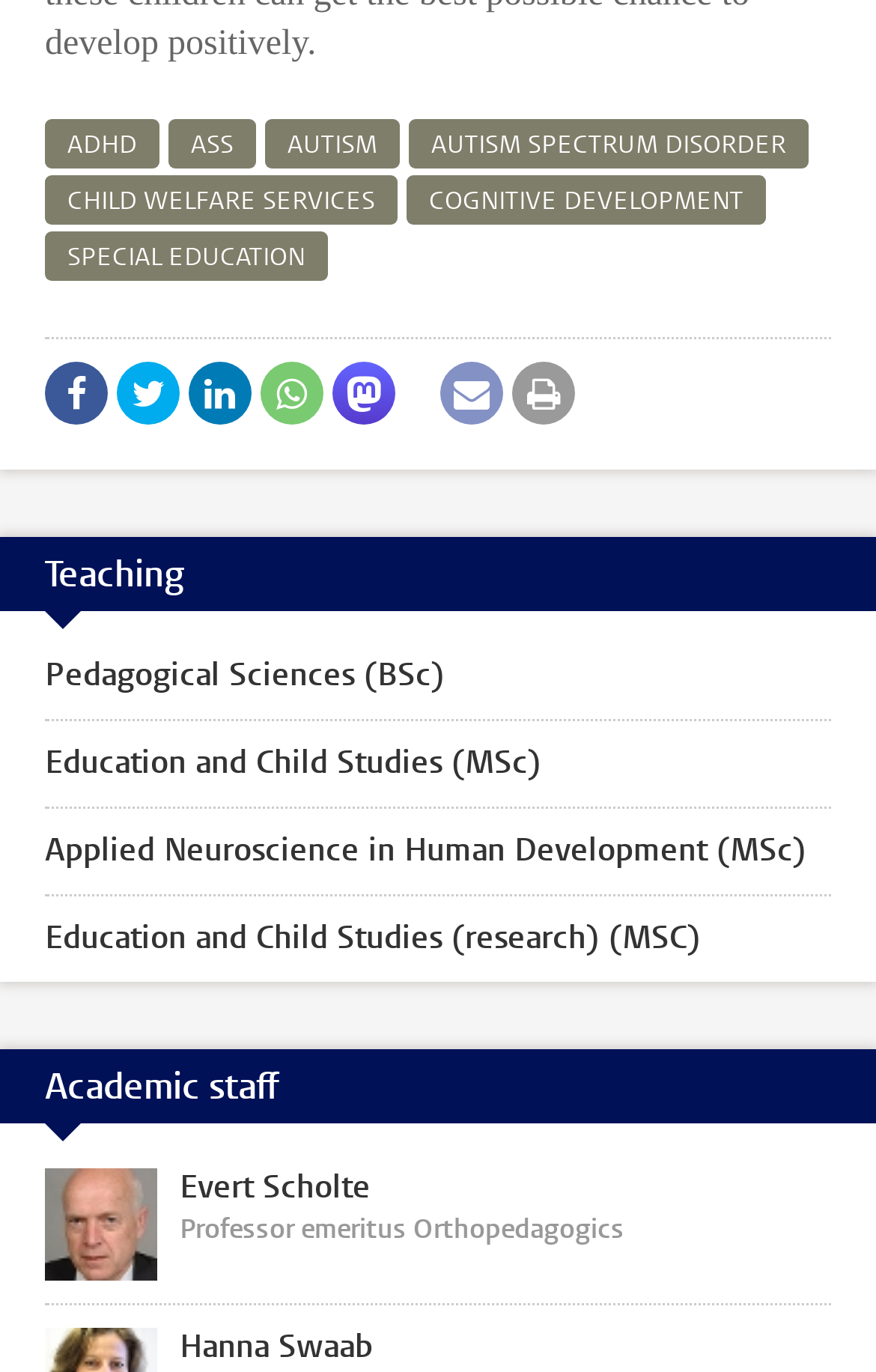Locate the bounding box coordinates of the element you need to click to accomplish the task described by this instruction: "Click on the search icon".

[0.585, 0.264, 0.656, 0.31]